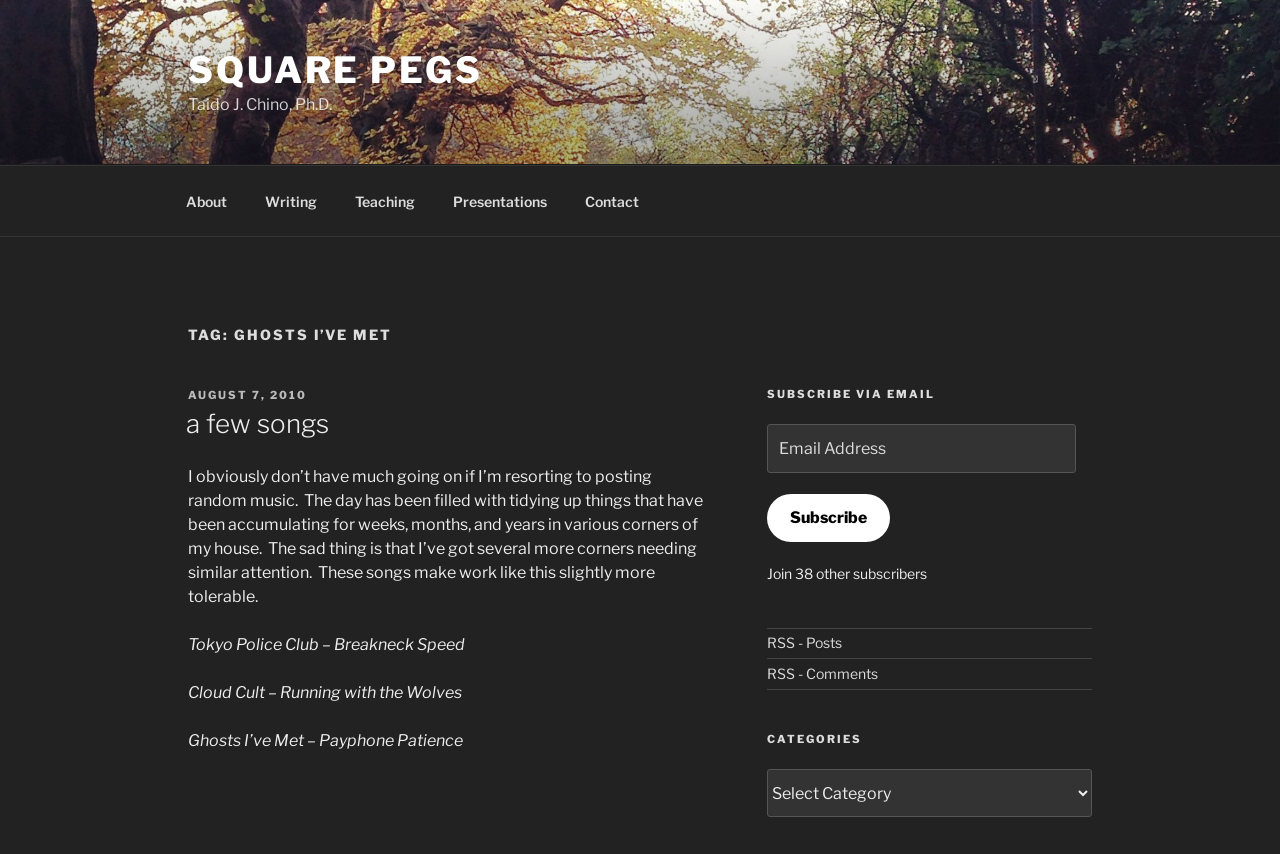Offer an in-depth caption of the entire webpage.

This webpage is titled "Ghosts I’ve Met – square pegs" and appears to be a personal blog or website. At the top, there is a link to "SQUARE PEGS" and the author's name, "Taido J. Chino, Ph.D." is displayed. A top menu navigation bar is located below, containing links to "About", "Writing", "Teaching", "Presentations", and "Contact".

The main content area is divided into two sections. On the left, there is a heading "TAG: GHOSTS I’VE MET" followed by an article section. This section contains a header with the text "POSTED ON" and a link to the date "AUGUST 7, 2010". Below this, there is a heading "a few songs" with a link to the same text. The article then continues with a block of text describing the author's day and how they are sharing some music to make their tasks more enjoyable. The text is followed by three lines listing song titles with their respective artists: "Tokyo Police Club – Breakneck Speed", "Cloud Cult – Running with the Wolves", and "Ghosts I’ve Met – Payphone Patience".

On the right side of the main content area, there is a section dedicated to subscription options. A heading "SUBSCRIBE VIA EMAIL" is displayed, followed by a text input field for an email address, a "Subscribe" button, and a note indicating that 38 other subscribers are already subscribed. Below this, there are links to RSS feeds for posts and comments. Finally, a "CATEGORIES" section is located at the bottom, containing a combobox to select categories.

Overall, the webpage appears to be a personal blog or website with a focus on sharing music and writing, and providing subscription options for readers.